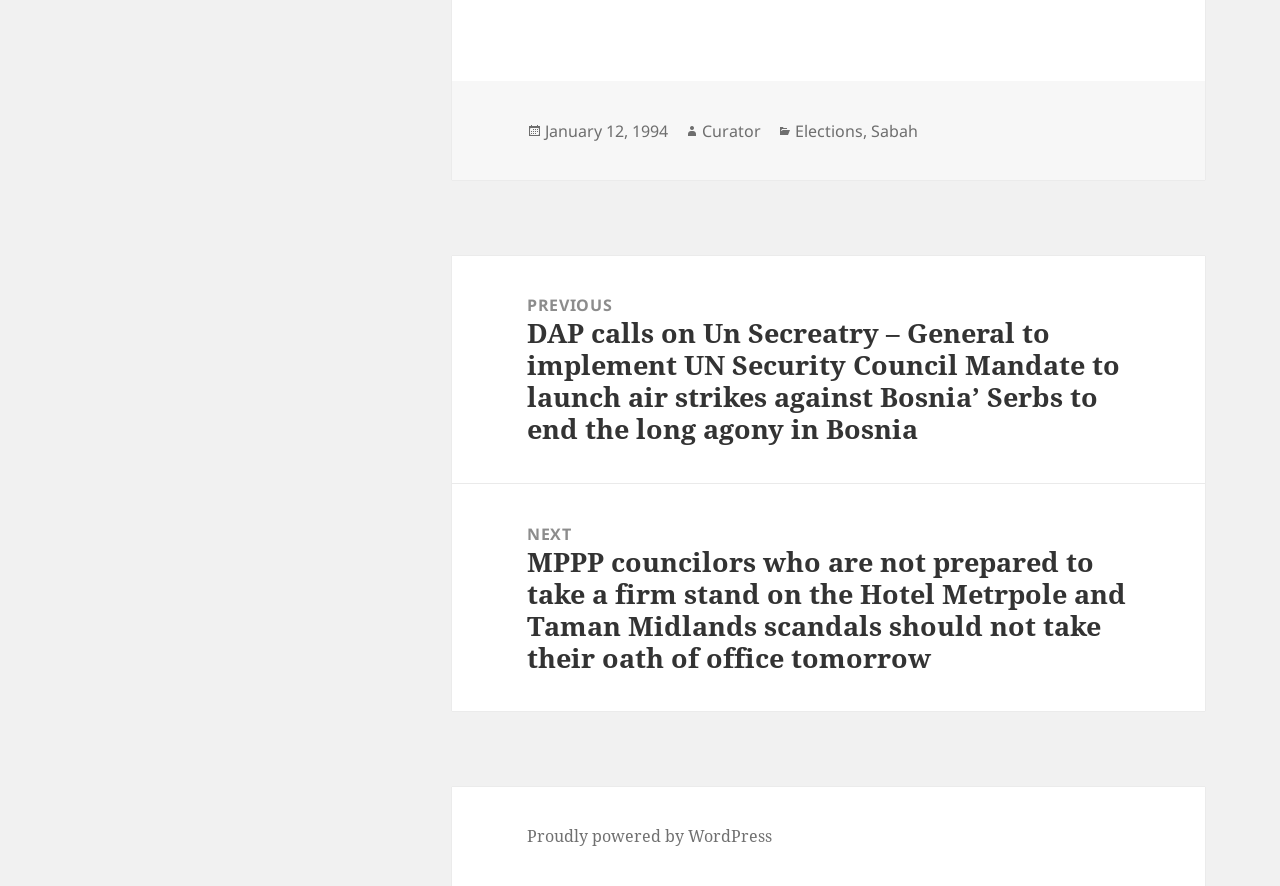What platform is the website powered by?
Based on the image, provide your answer in one word or phrase.

WordPress